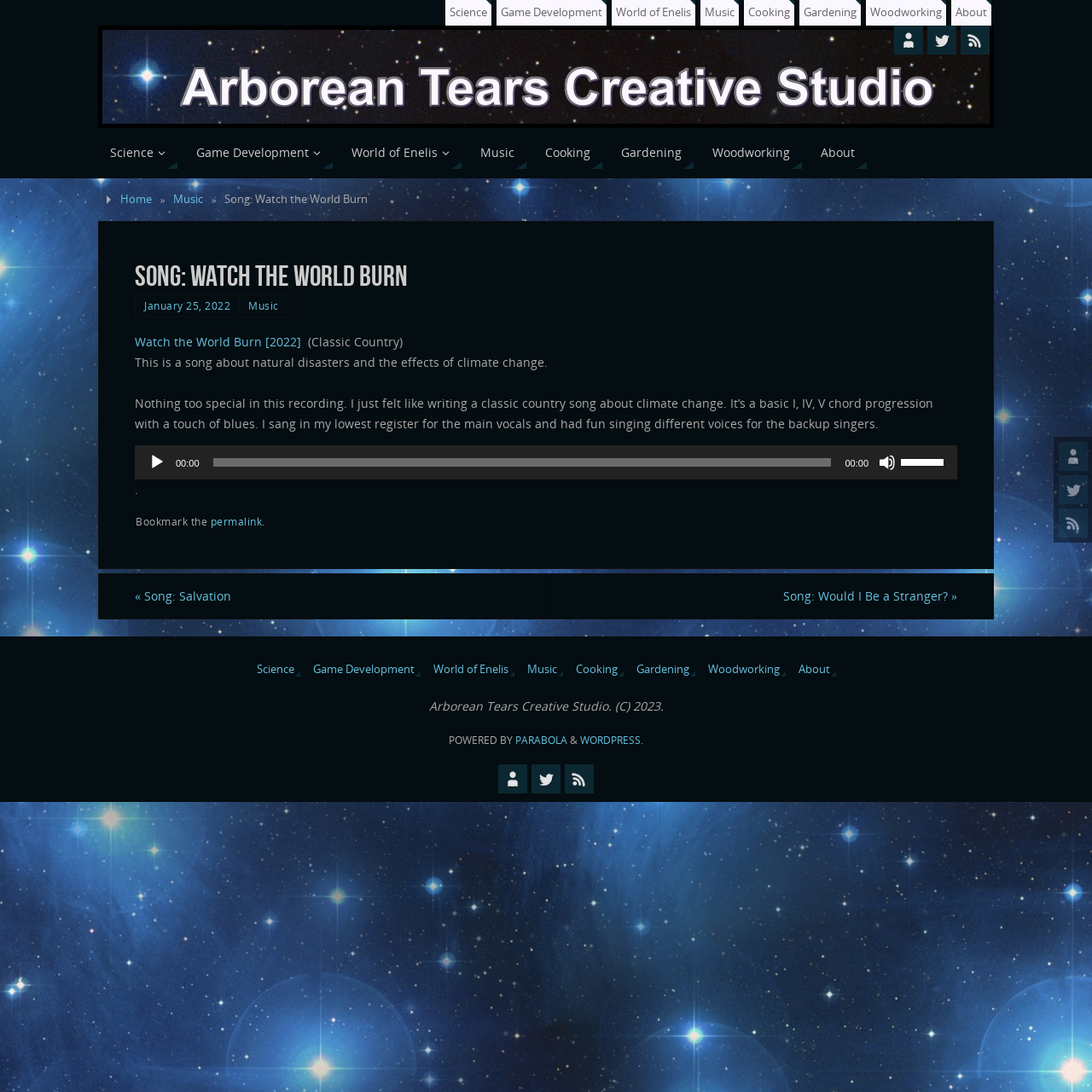What is the name of the song on this webpage?
Please provide a single word or phrase as the answer based on the screenshot.

Watch the World Burn